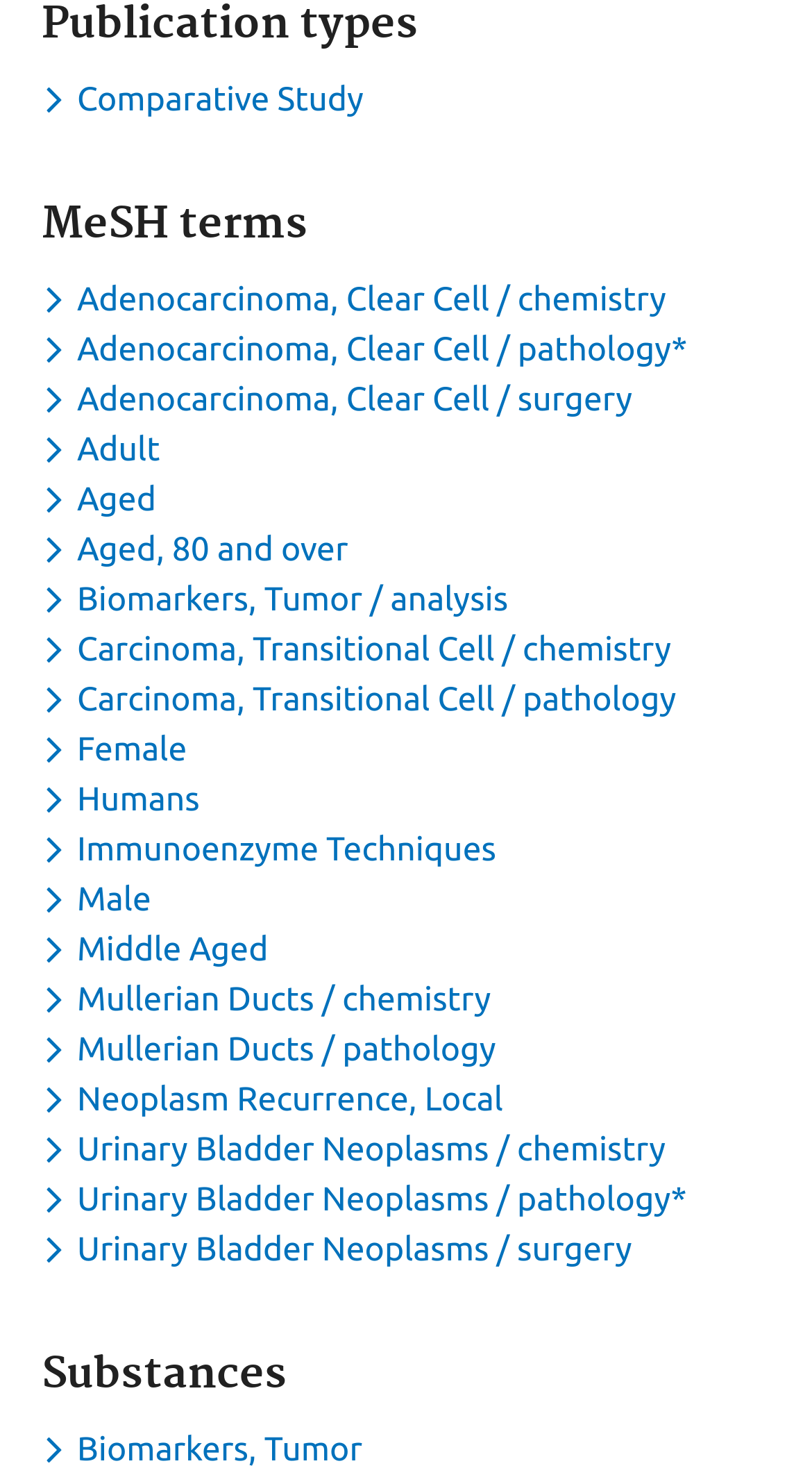Indicate the bounding box coordinates of the element that must be clicked to execute the instruction: "Expand Comparative Study keyword". The coordinates should be given as four float numbers between 0 and 1, i.e., [left, top, right, bottom].

[0.051, 0.054, 0.461, 0.08]